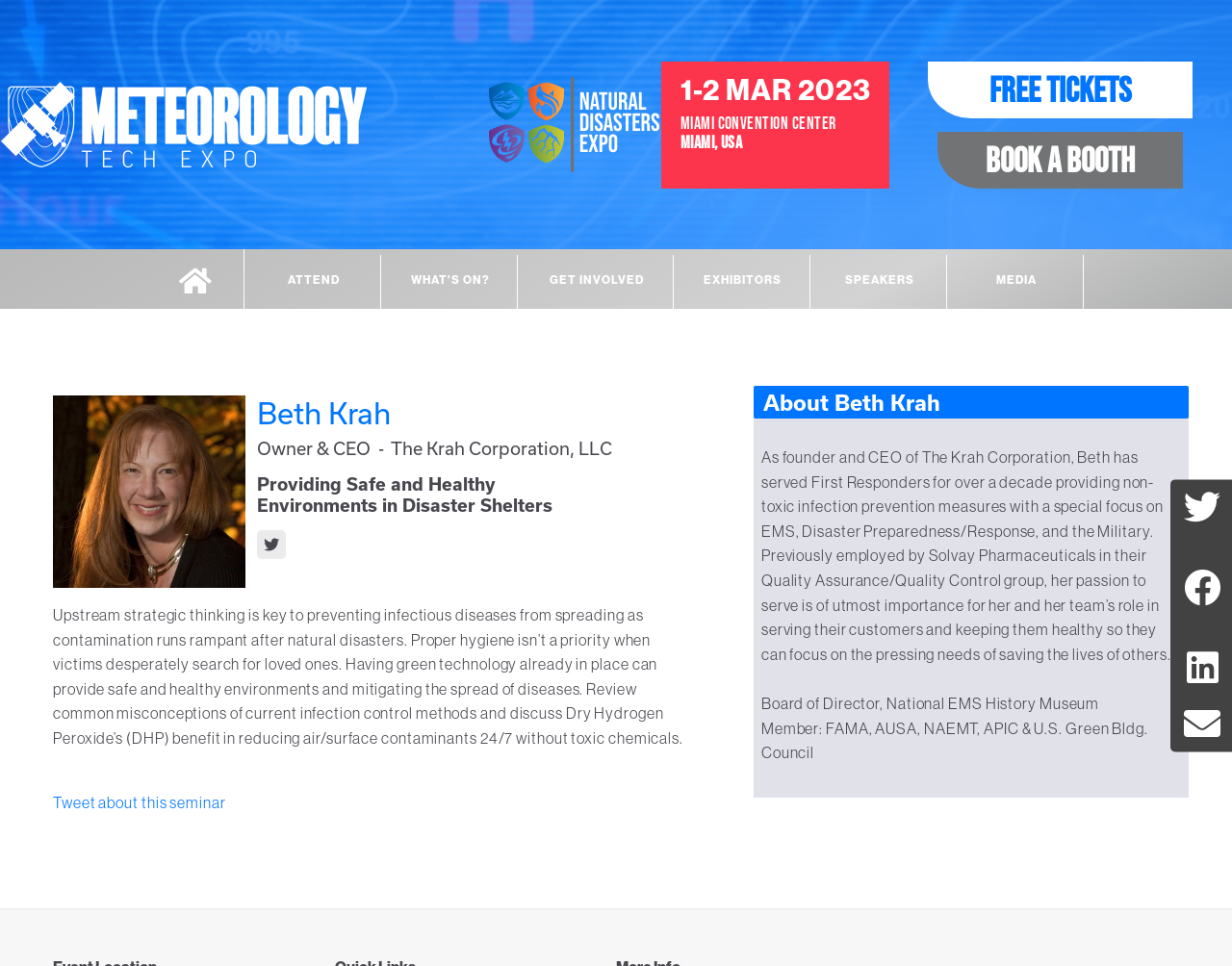What is the location of the Meteorology Tech Expo?
Answer the question with a single word or phrase derived from the image.

MIAMI CONVENTION CENTER, MIAMI, USA